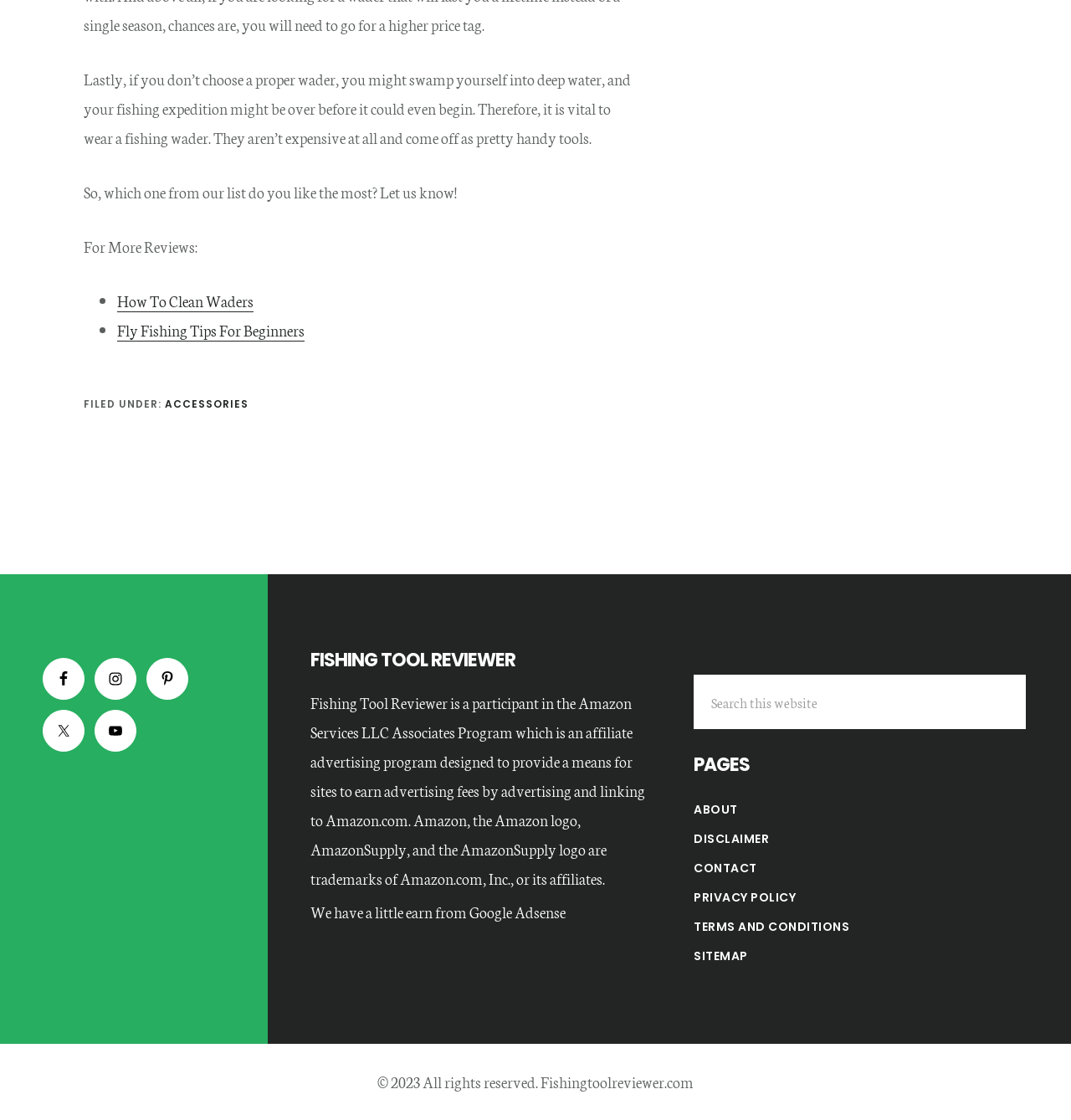Given the element description How To Clean Waders, predict the bounding box coordinates for the UI element in the webpage screenshot. The format should be (top-left x, top-left y, bottom-right x, bottom-right y), and the values should be between 0 and 1.

[0.109, 0.259, 0.237, 0.279]